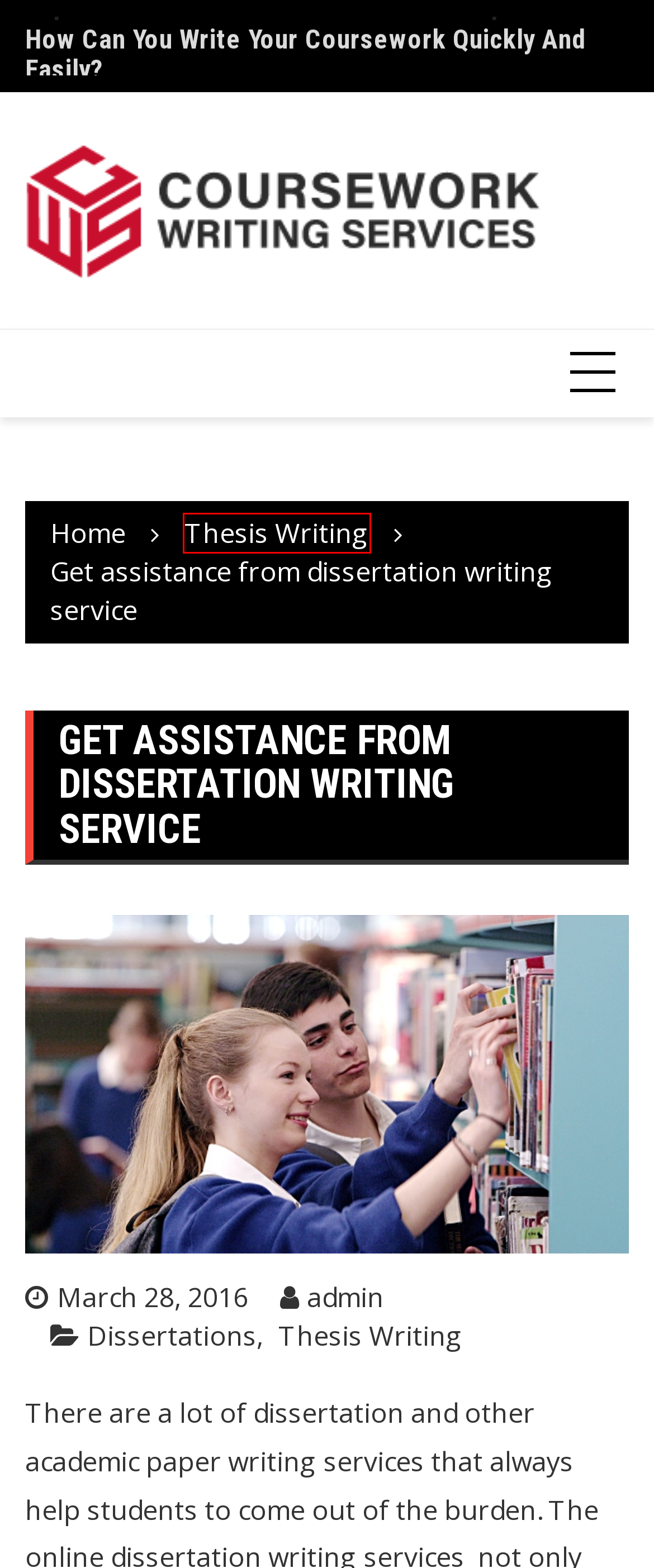You have been given a screenshot of a webpage with a red bounding box around a UI element. Select the most appropriate webpage description for the new webpage that appears after clicking the element within the red bounding box. The choices are:
A. admin, Author at Coursework Writing Services
B. How To Use Common Collocation In English Grammar?
C. Top 5 Resources to Get Coursework Help Service
D. Dissertations Archives - Coursework Writing Services
E. Dissertation Writing Service - Coursework Writing Services
F. Coursework Writing Services - Free UK Coursework Writing Help Blog
G. Dissertation Writing Services | Cheap Dissertation Writing UK
H. Thesis Writing Archives - Coursework Writing Services

H